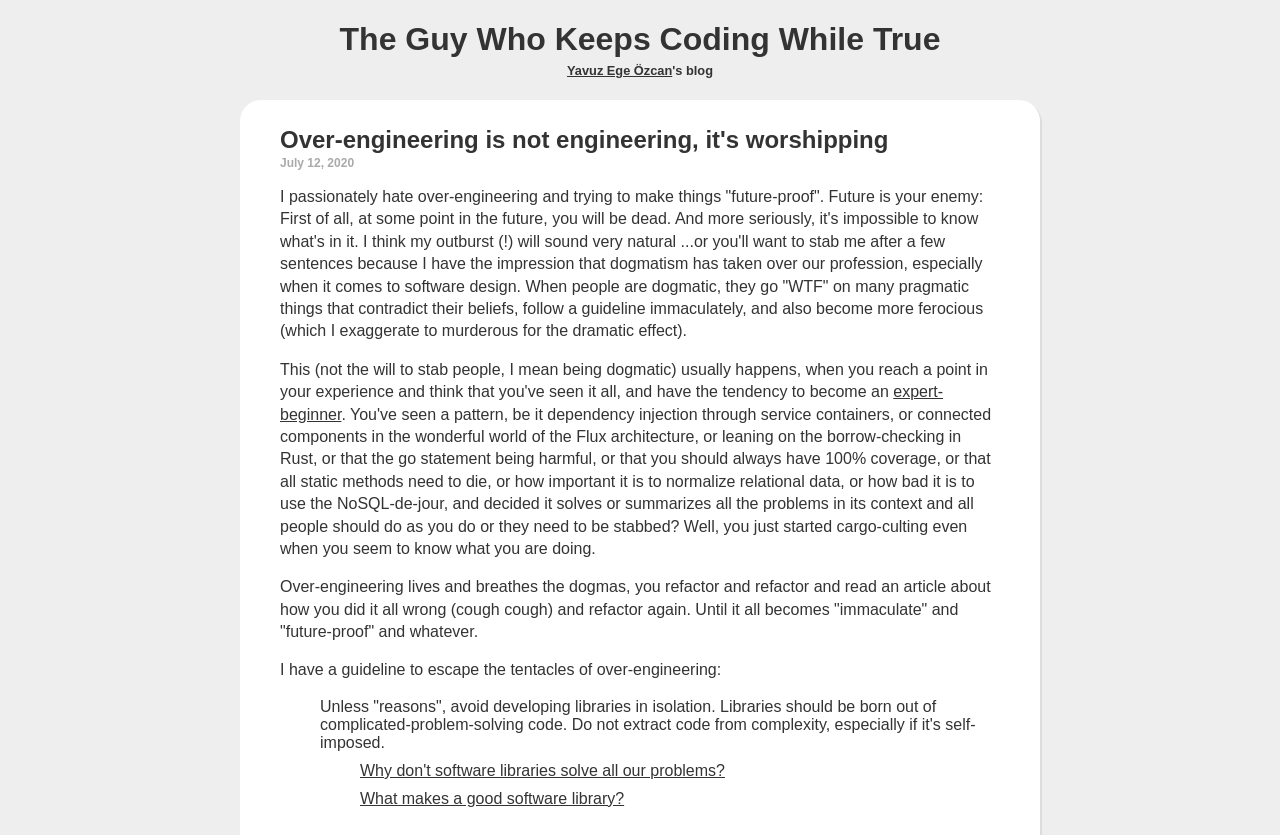Provide your answer in a single word or phrase: 
How many links are there in the blog post?

5